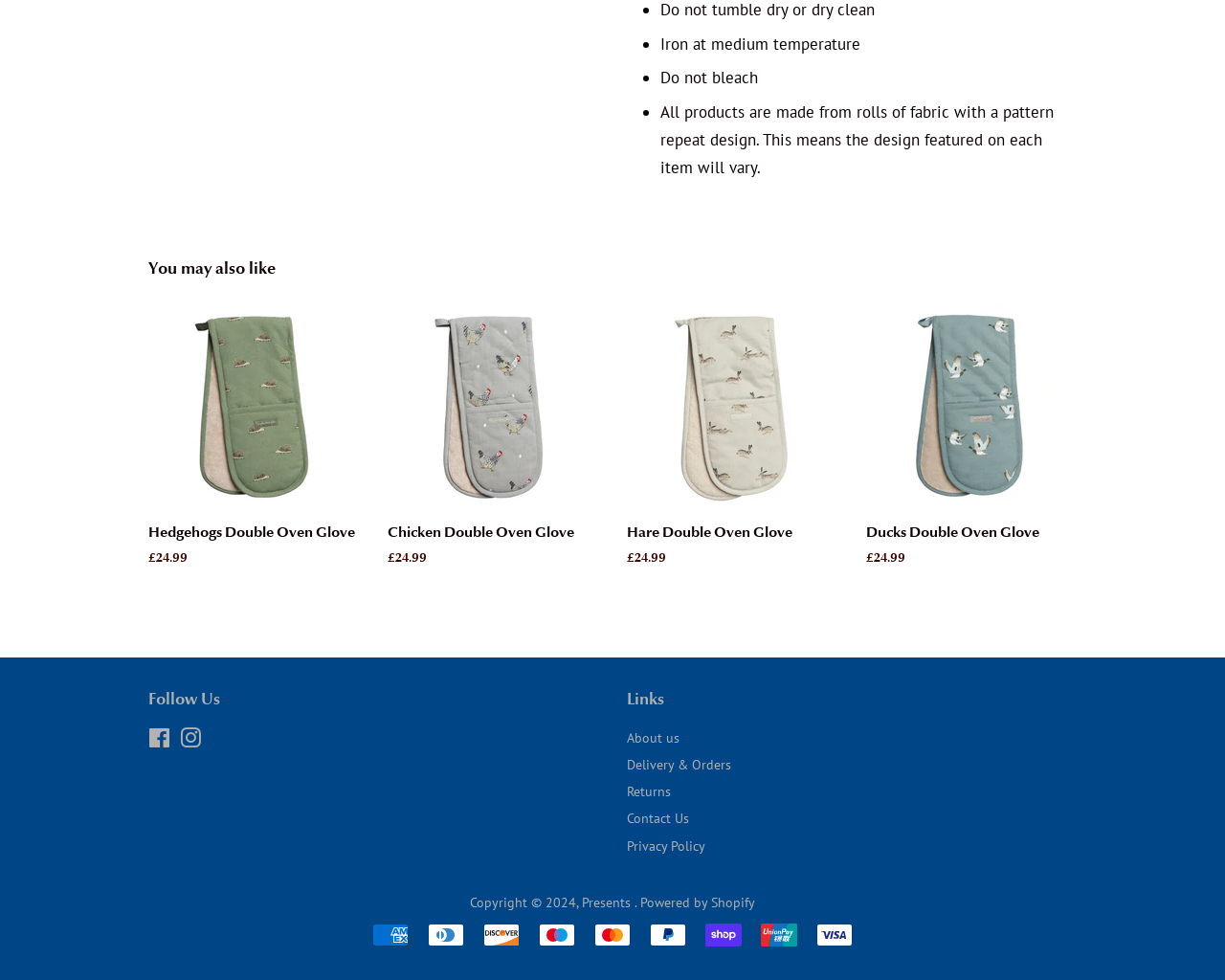Find the bounding box coordinates for the area that must be clicked to perform this action: "View Hedgehogs Double Oven Glove product".

[0.121, 0.309, 0.293, 0.612]